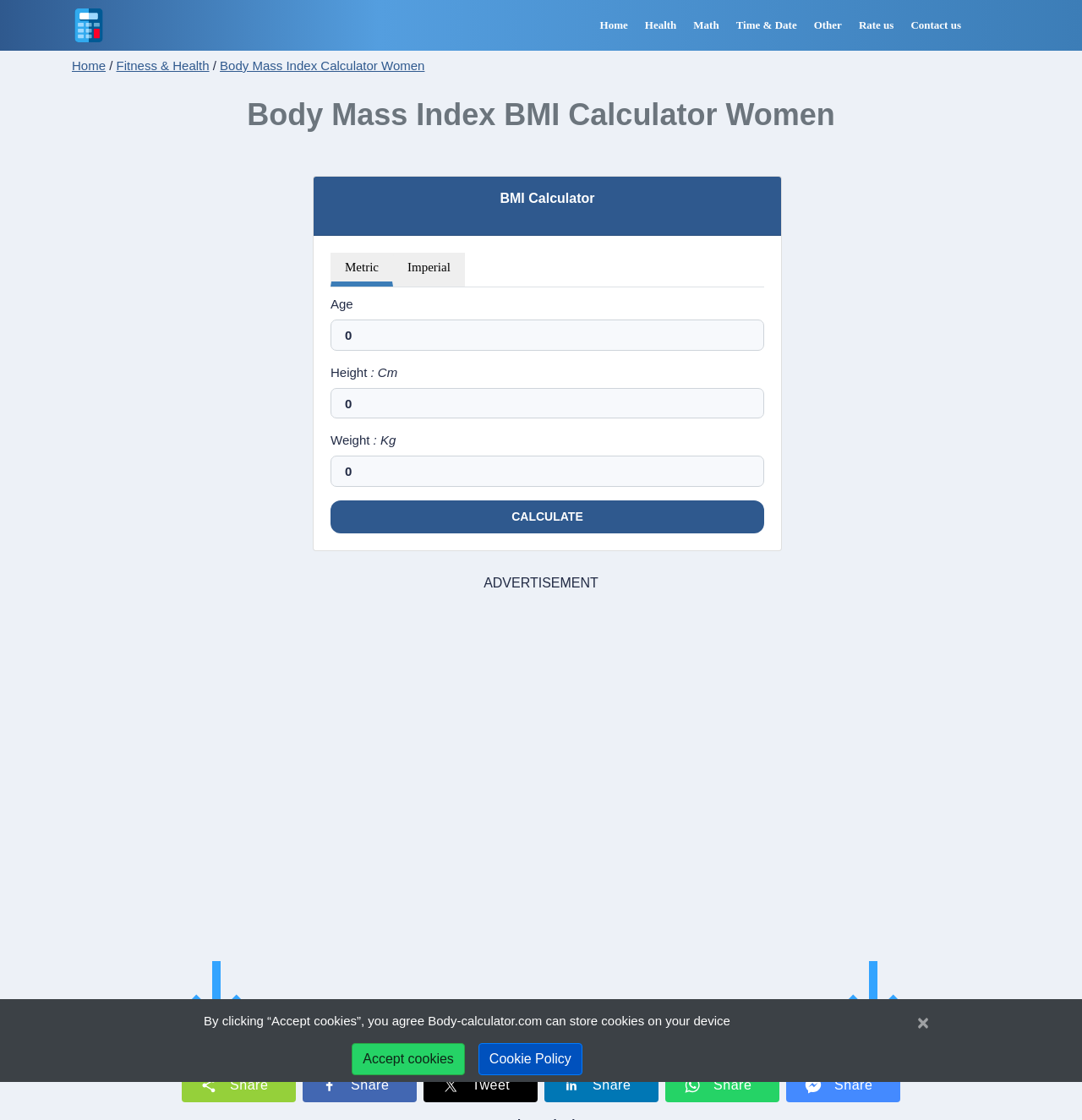How many social media sharing options are available?
Please provide an in-depth and detailed response to the question.

The webpage provides five social media sharing options: Share, Facebook, Twitter, LinkedIn, and WhatsApp. These options are represented by respective icons and allow users to share the webpage or its content on their social media platforms.